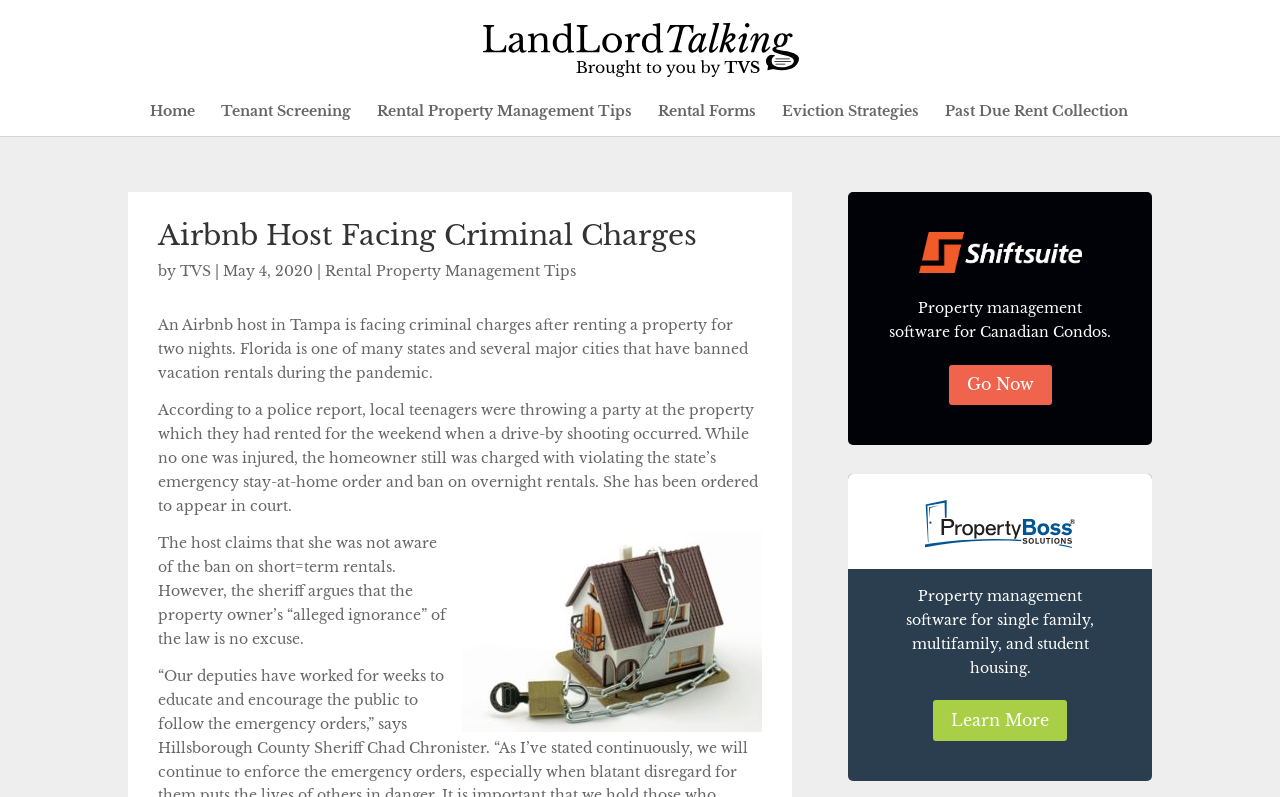Give a detailed account of the webpage.

The webpage appears to be an article about an Airbnb host facing criminal charges in Tampa, Florida. At the top of the page, there is a header section with a logo image and a link to "Landlord Talking" on the right side. Below the header, there is a navigation menu with links to various topics, including "Home", "Tenant Screening", "Rental Property Management Tips", and more.

The main content of the article is divided into several sections. The title "Airbnb Host Facing Criminal Charges" is prominently displayed, followed by the author's name "TVS" and the date "May 4, 2020". The first section of the article summarizes the incident, stating that an Airbnb host in Tampa is facing criminal charges after renting a property for two nights, despite Florida's ban on vacation rentals during the pandemic.

Below this summary, there are two paragraphs of text that provide more details about the incident. The first paragraph describes the police report, stating that local teenagers were throwing a party at the property, which led to a drive-by shooting. The second paragraph explains that the homeowner was charged with violating the state's emergency stay-at-home order and ban on overnight rentals.

Further down the page, there is a section with an image and a link to "Shiftsuite", a property management software for Canadian Condos. Next to this section, there is a link to "Go Now 5". Below this, there is another image and a link to "Property Boss", a property management software for single-family, multifamily, and student housing. Finally, there is a link to "Learn More 5" at the bottom of the page.

Overall, the webpage appears to be a news article with a focus on rental property management and related issues.